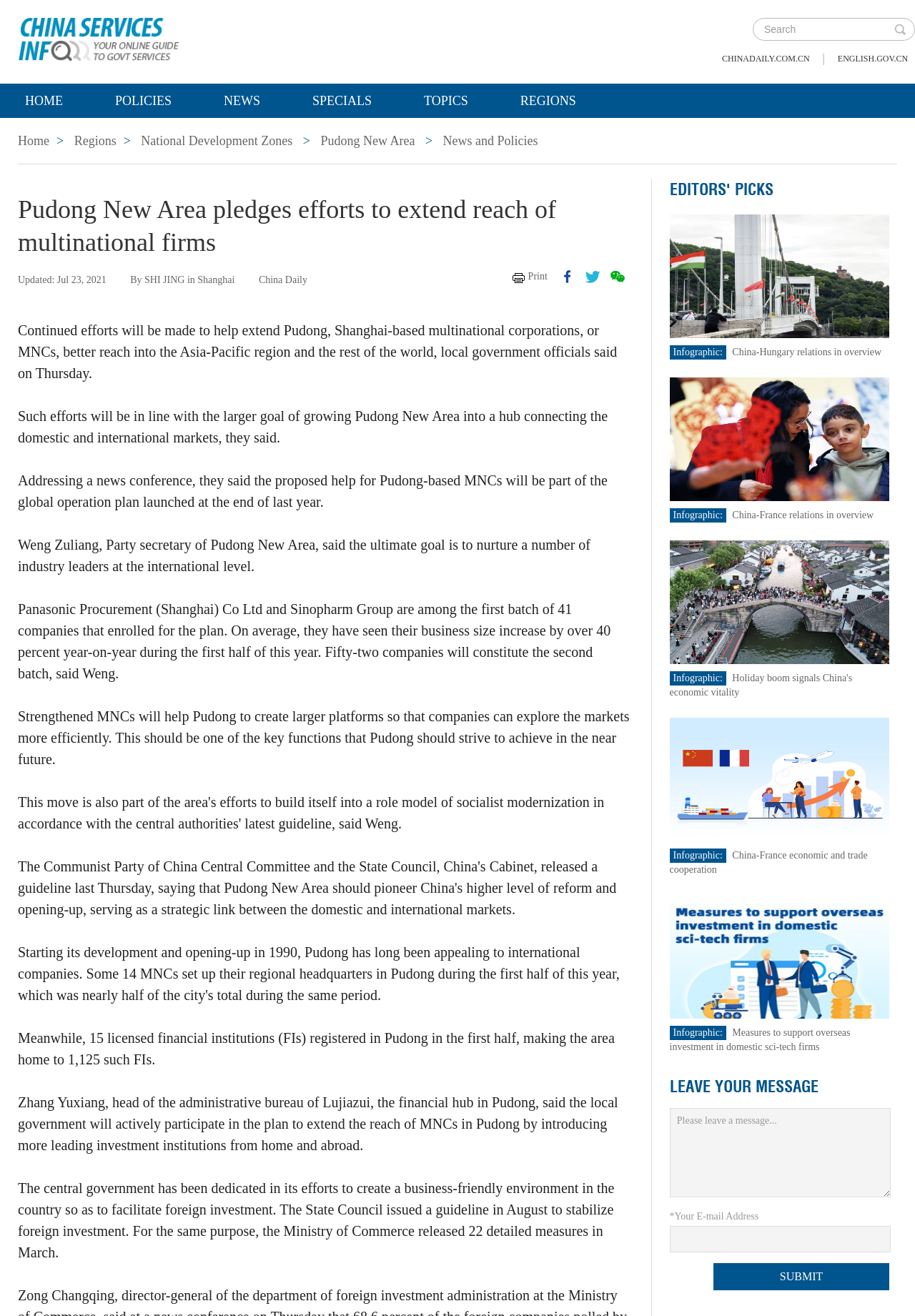Provide your answer to the question using just one word or phrase: What is the name of the area mentioned in the news?

Pudong New Area